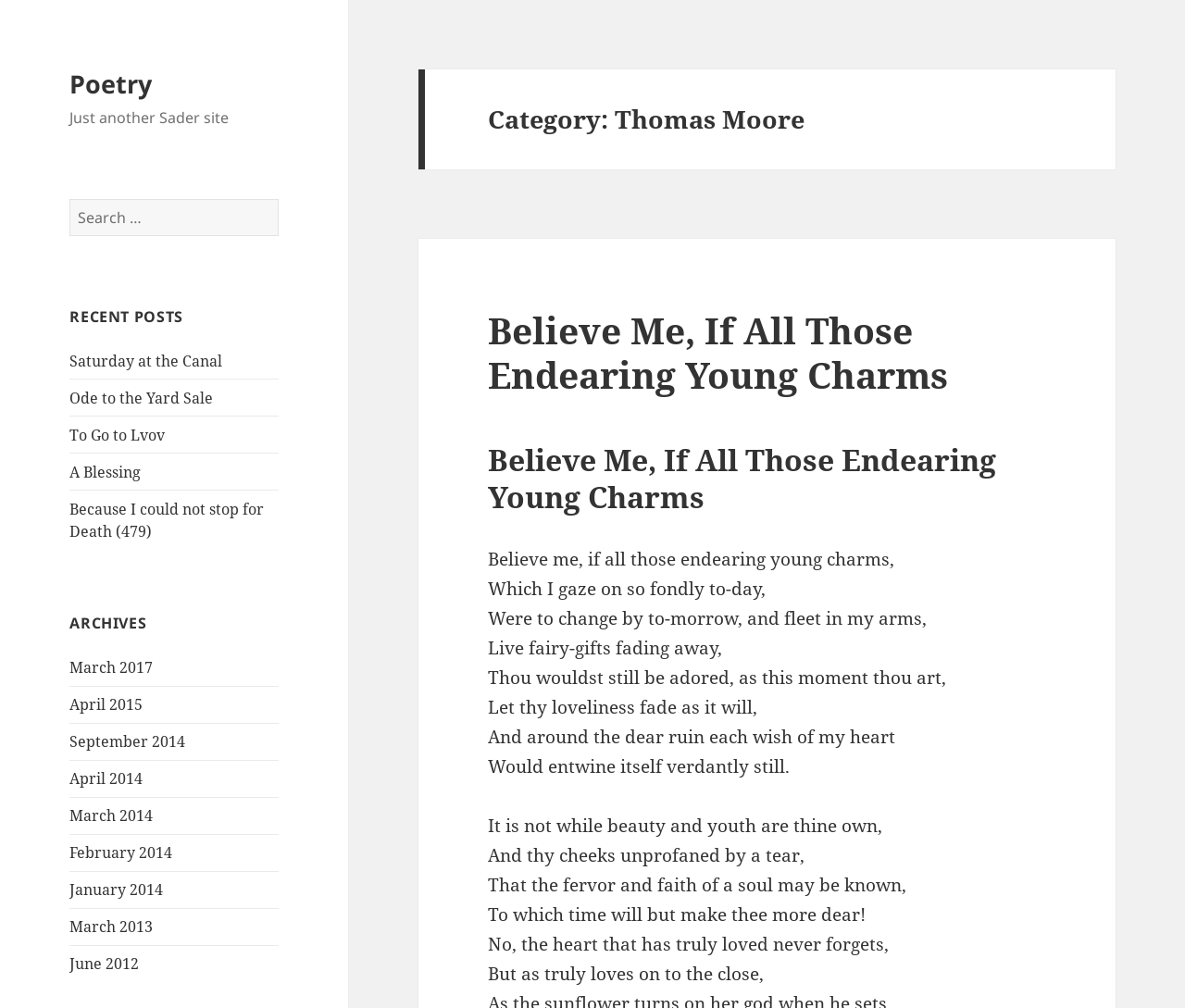Provide a comprehensive description of the webpage.

This webpage is about Thomas Moore's poetry. At the top, there is a link to "Poetry" and a static text "Just another Sader site". Below them, there is a search bar with a button labeled "Search" and a static text "Search for:". 

On the left side, there are two sections: "RECENT POSTS" and "ARCHIVES". The "RECENT POSTS" section contains five links to poetry posts, including "Saturday at the Canal", "Ode to the Yard Sale", and "Because I could not stop for Death (479)". The "ARCHIVES" section contains nine links to archived posts, organized by month and year.

On the right side, there is a header "Category: Thomas Moore" and a poem titled "Believe Me, If All Those Endearing Young Charms". The poem is divided into 12 stanzas, each with a few lines of text. The poem's content is romantic and nostalgic, speaking about the beauty of the beloved and the enduring nature of true love.